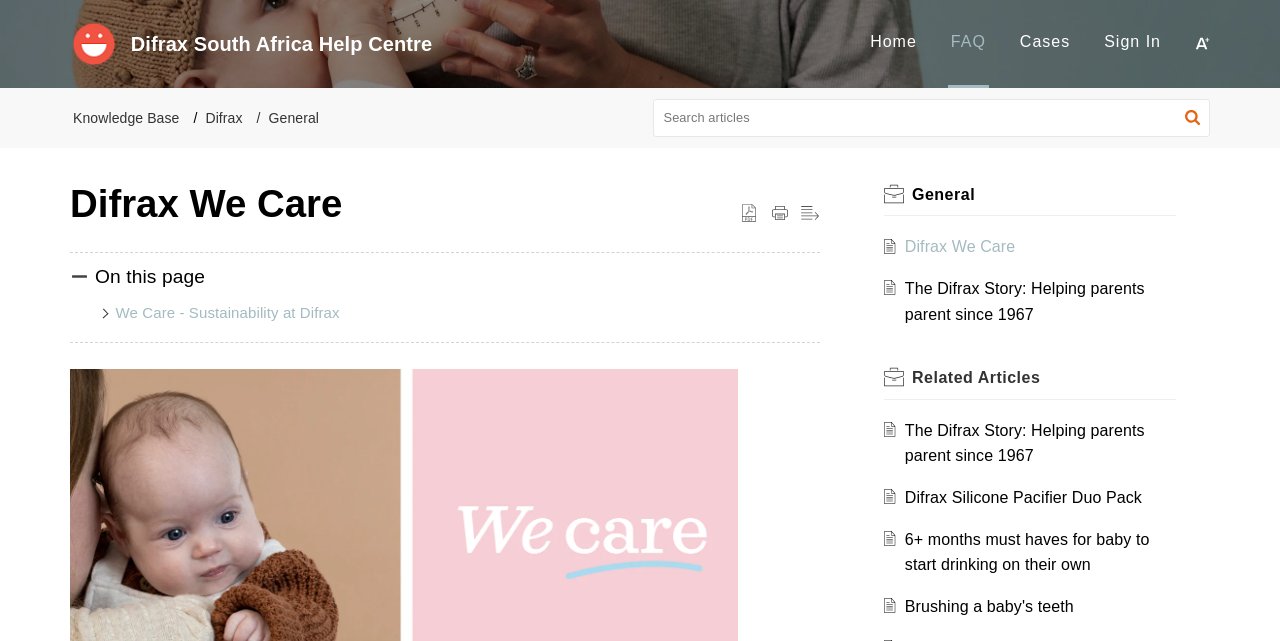How many related articles are listed?
Using the visual information, answer the question in a single word or phrase.

4